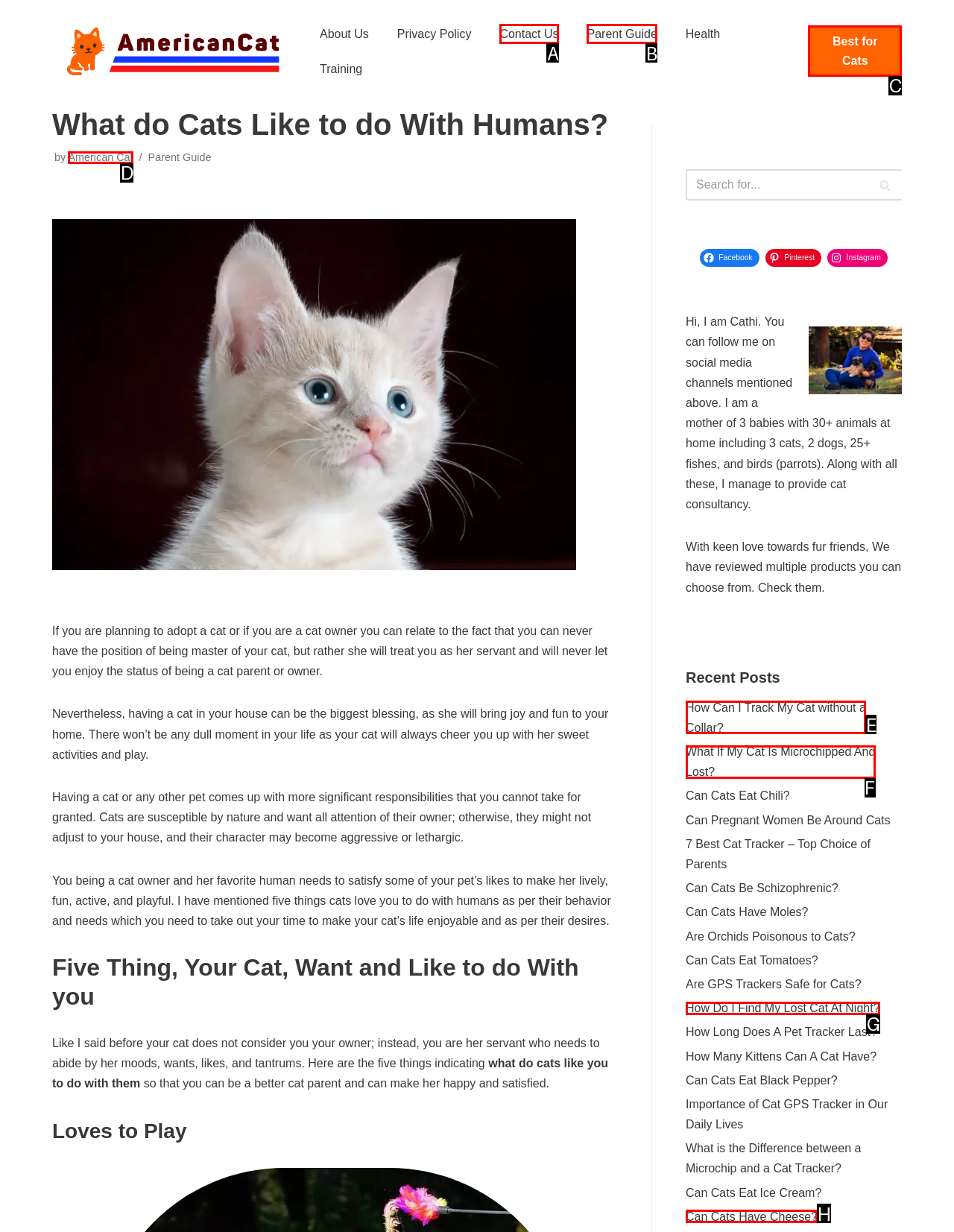Select the right option to accomplish this task: Check the 'Best for Cats' section. Reply with the letter corresponding to the correct UI element.

C